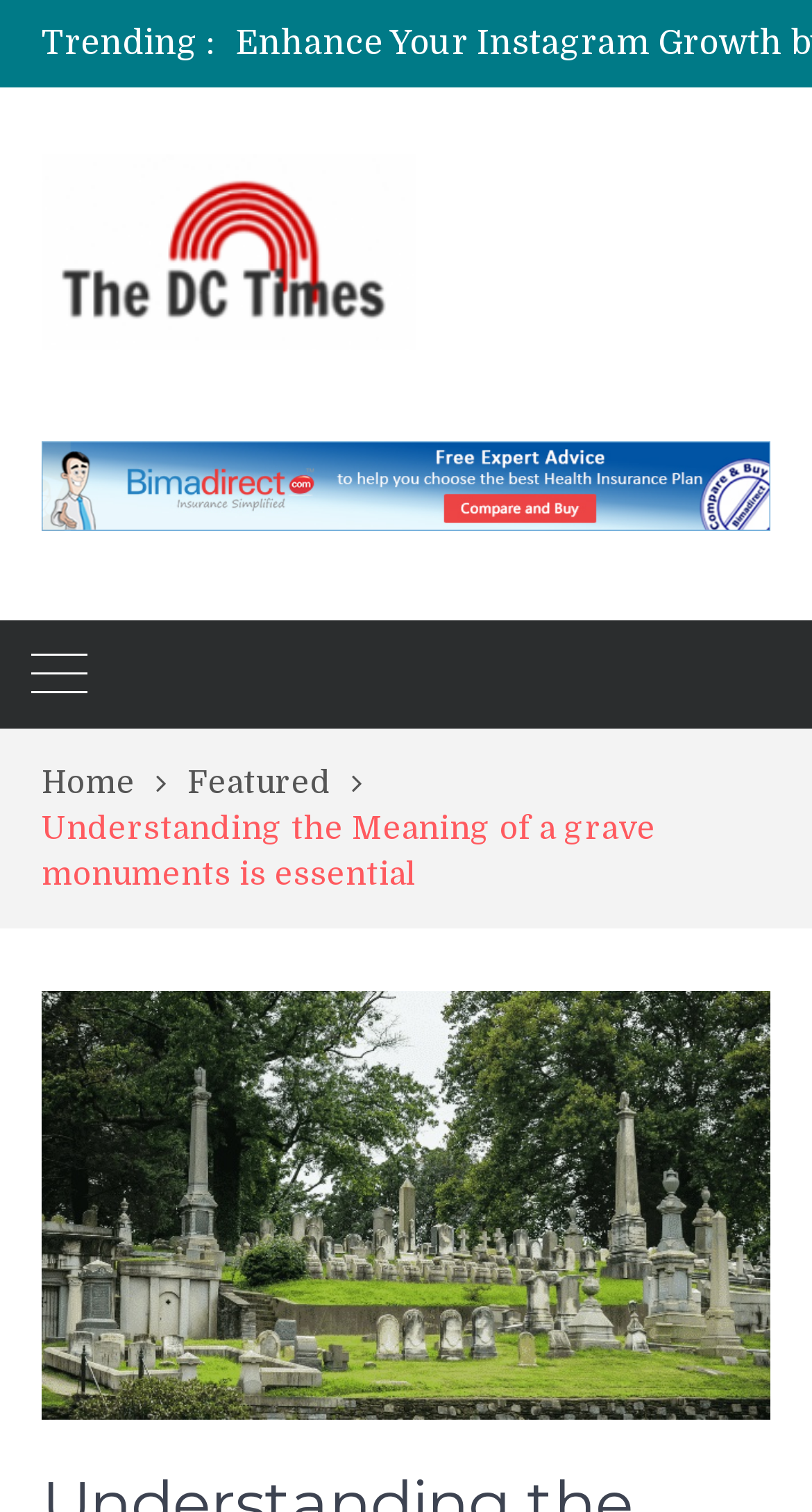Please extract the title of the webpage.

Understanding the Meaning of a grave monuments is essential